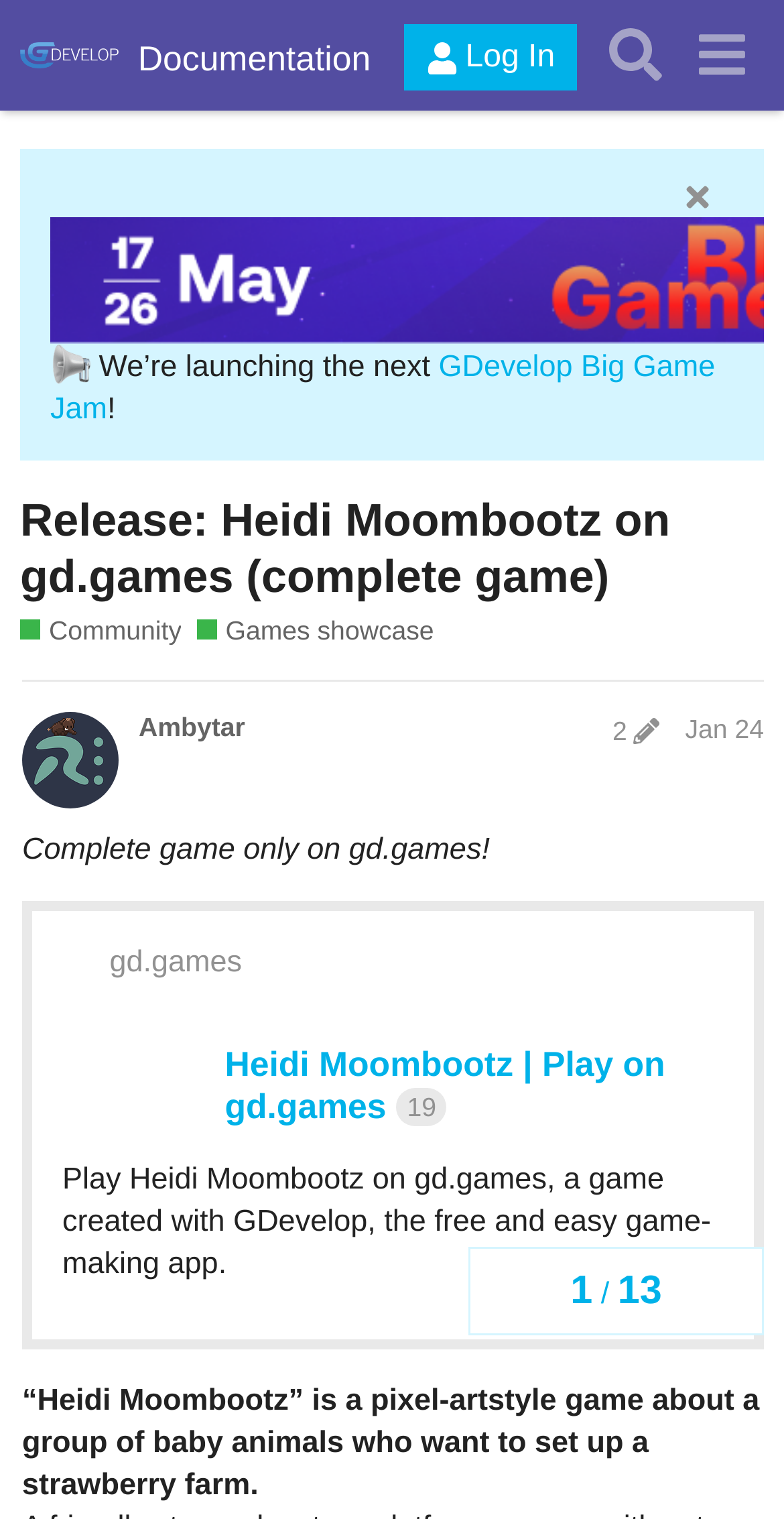How many clicks does the game have?
Please respond to the question with a detailed and informative answer.

I found the answer by looking at the generic element '19 clicks' which is a sub-element of the link 'Heidi Moombootz | Play on gd.games 19'. This generic element is likely to be indicating the number of clicks the game has.